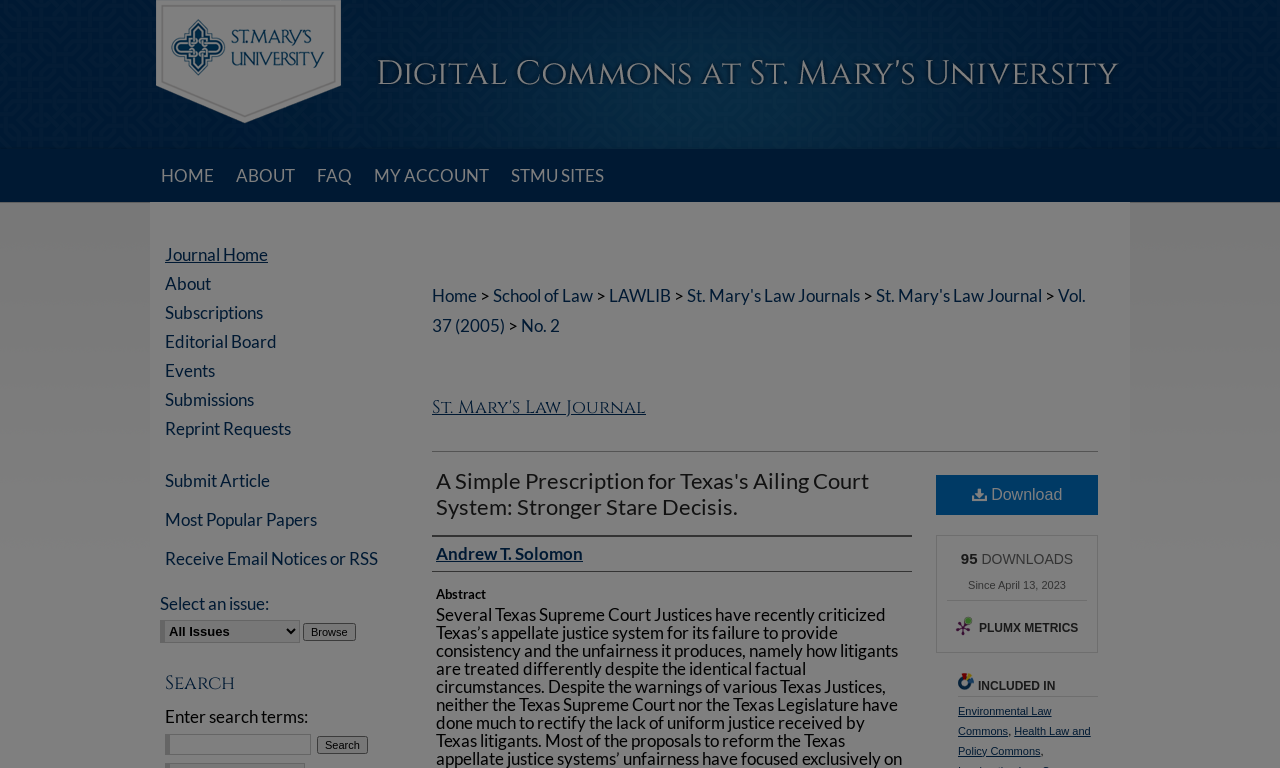Please find the bounding box coordinates for the clickable element needed to perform this instruction: "Click on the 'HOME' link".

[0.117, 0.194, 0.176, 0.263]